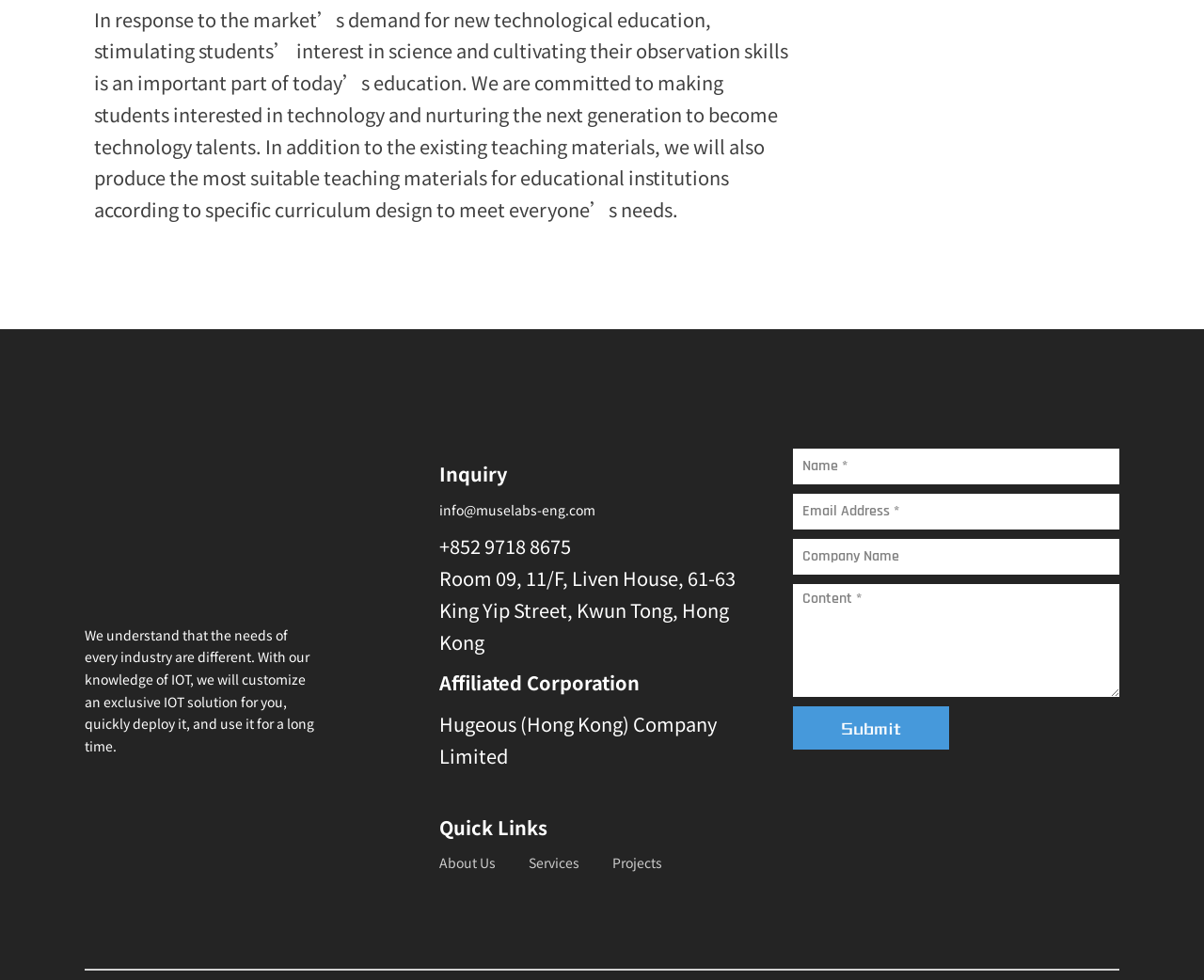From the webpage screenshot, identify the region described by Services. Provide the bounding box coordinates as (top-left x, top-left y, bottom-right x, bottom-right y), with each value being a floating point number between 0 and 1.

[0.439, 0.871, 0.481, 0.89]